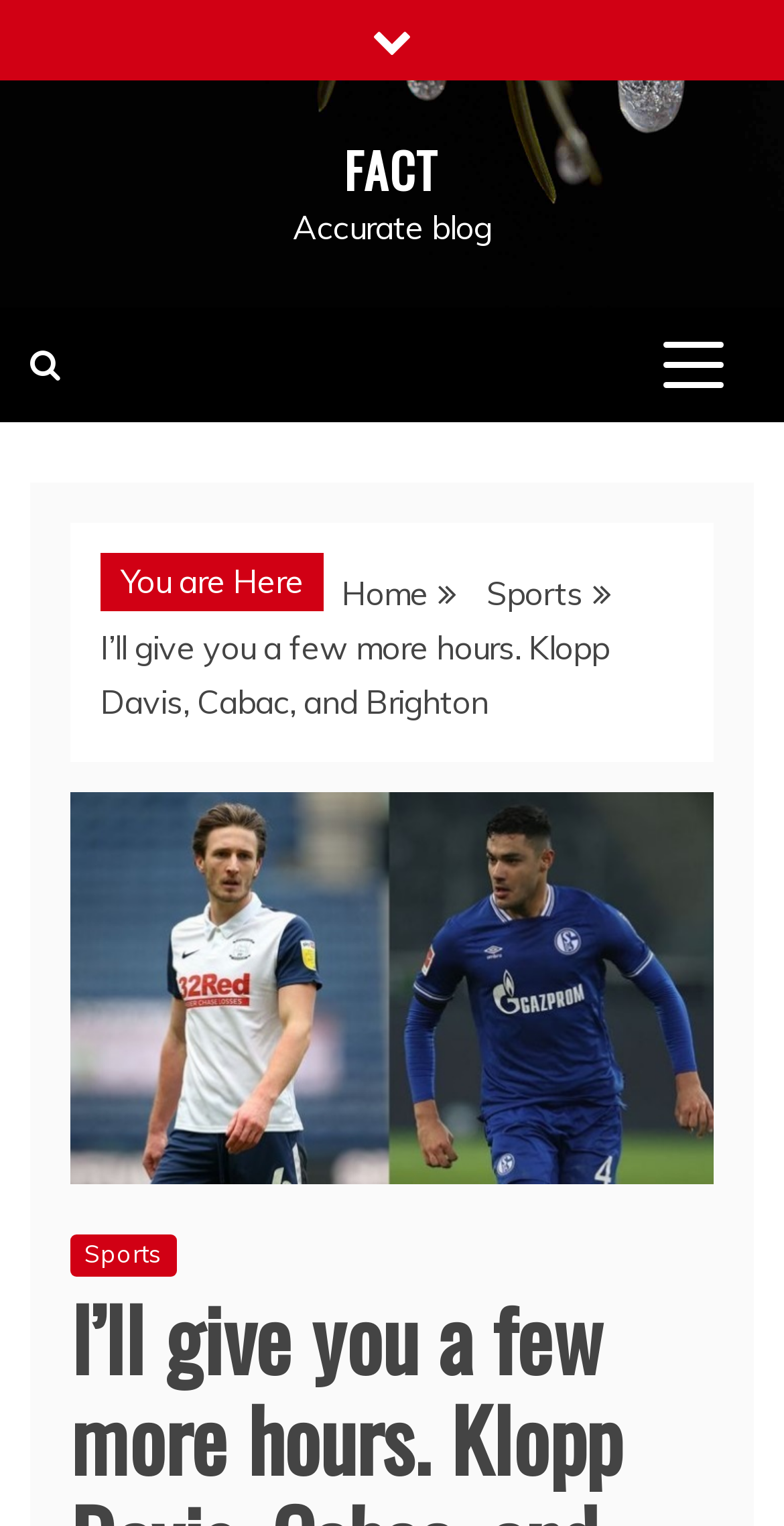What is the name of the blog?
Based on the image, provide a one-word or brief-phrase response.

Accurate blog